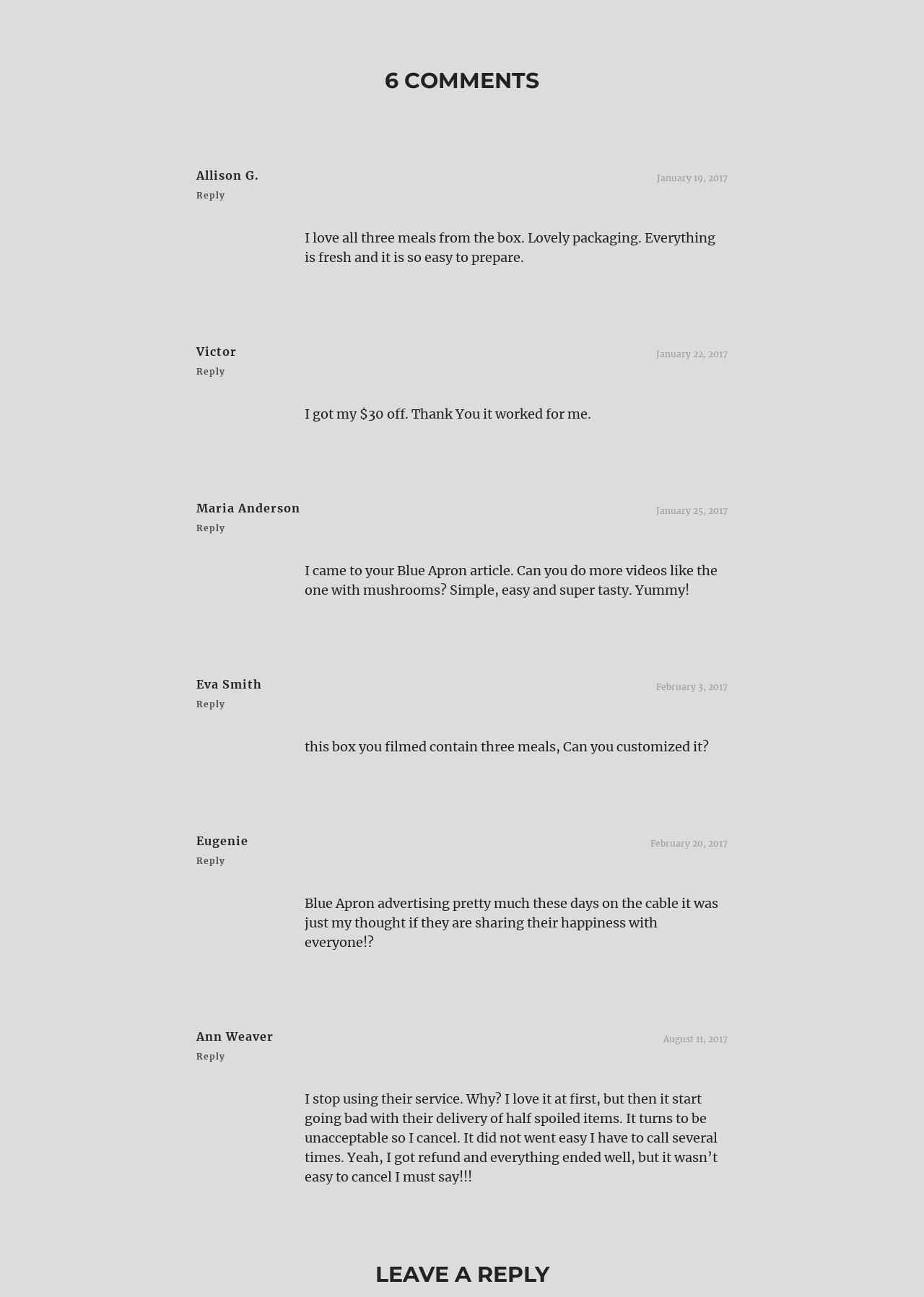What is the purpose of the 'Reply to' links? Analyze the screenshot and reply with just one word or a short phrase.

To respond to a comment